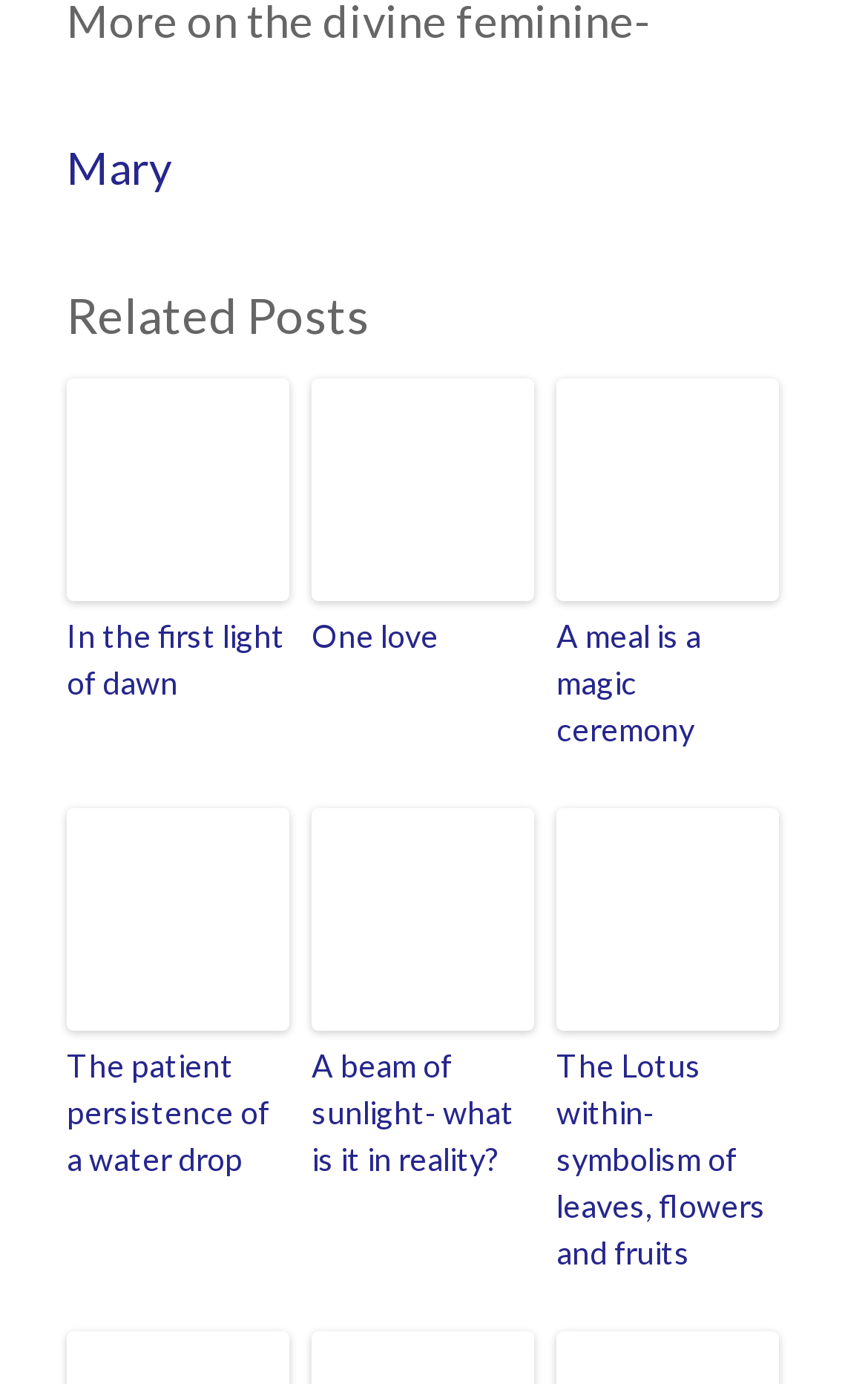What is the title of the first related post?
Give a thorough and detailed response to the question.

I looked at the first link under the 'Related Posts' heading, and its text is 'In the first light of dawn'.